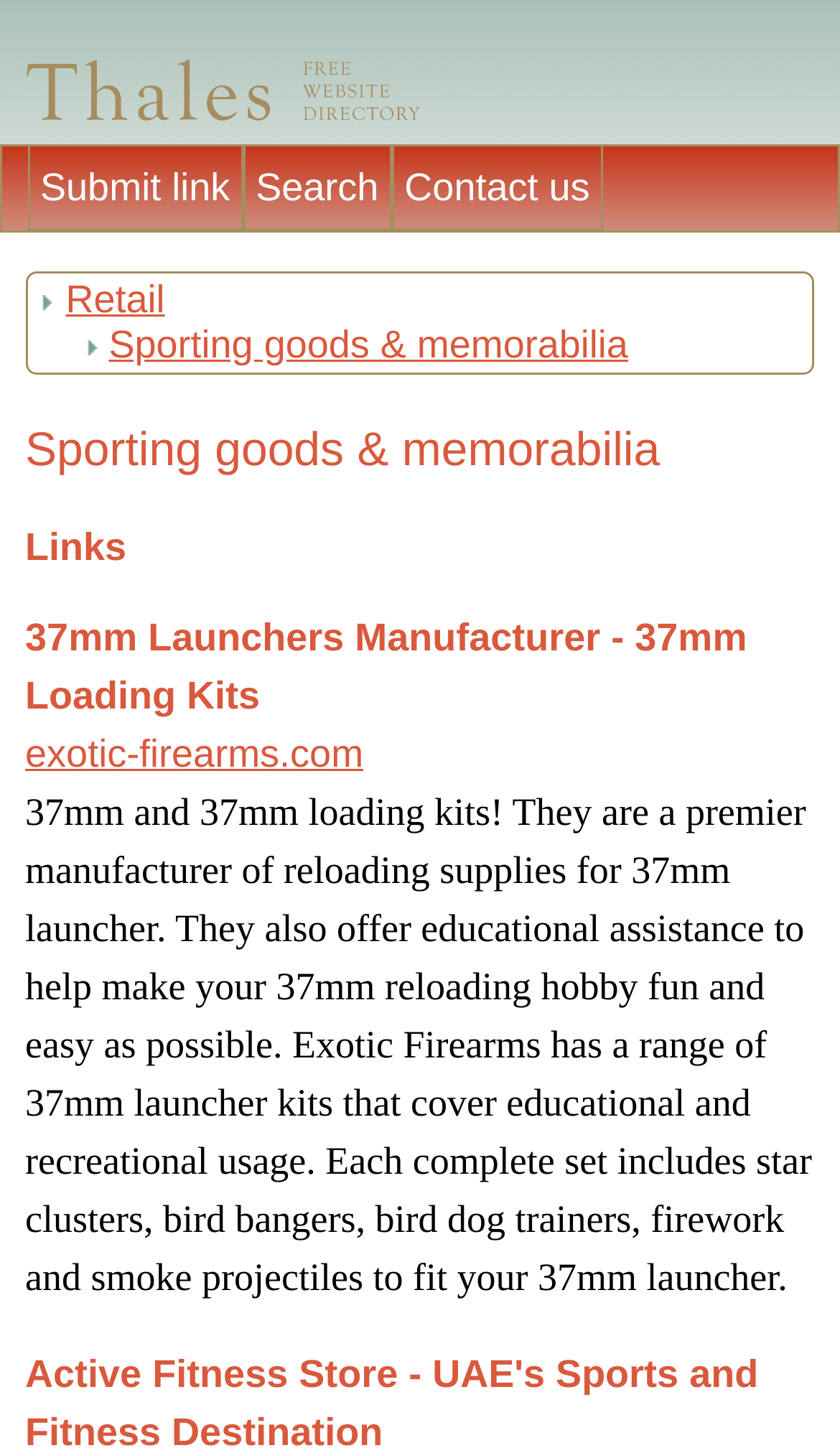Find the bounding box coordinates corresponding to the UI element with the description: "Sporting goods & memorabilia". The coordinates should be formatted as [left, top, right, bottom], with values as floats between 0 and 1.

[0.129, 0.222, 0.748, 0.252]